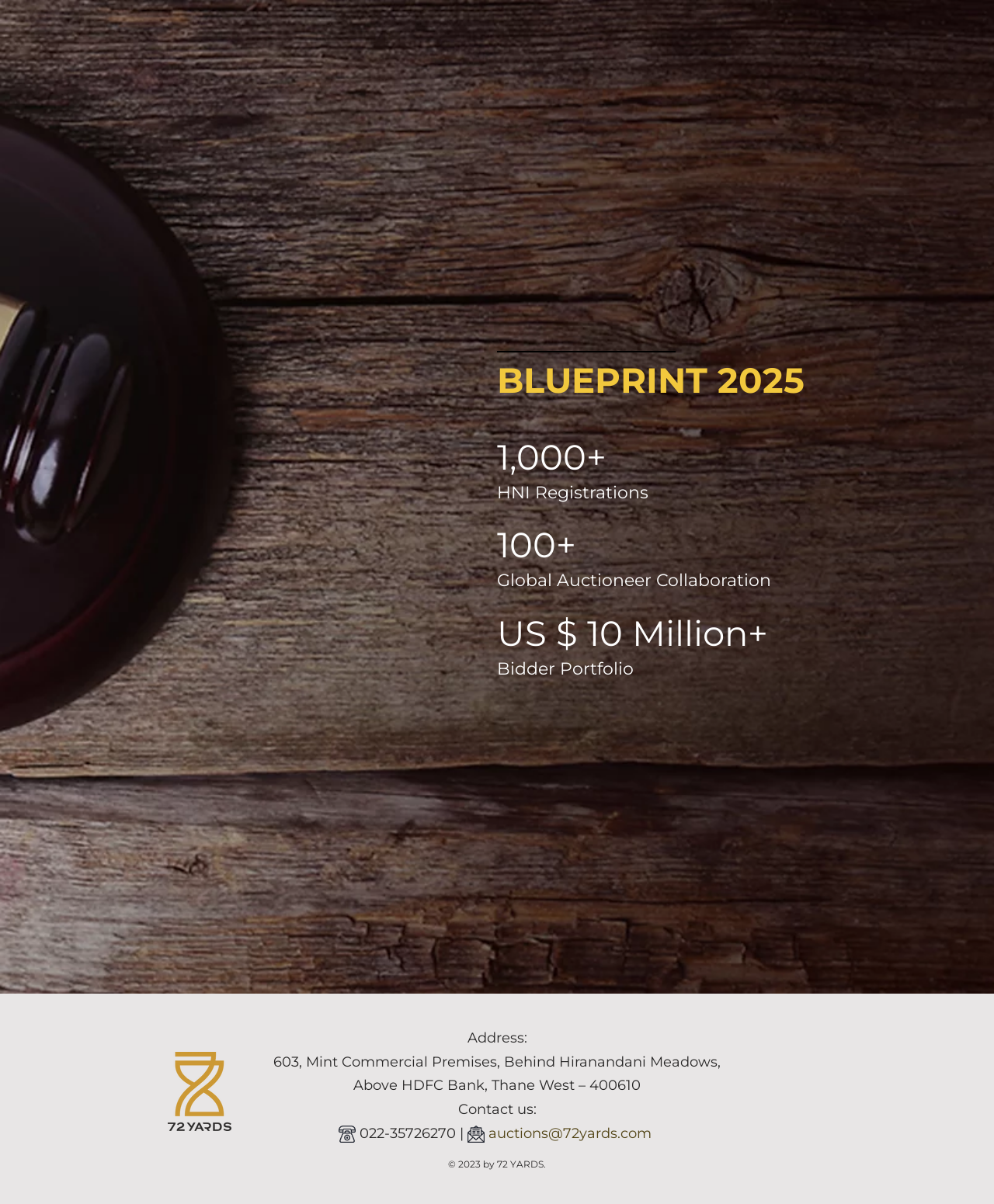What is the minimum bid amount mentioned on the webpage?
Refer to the screenshot and respond with a concise word or phrase.

US $ 10 Million+